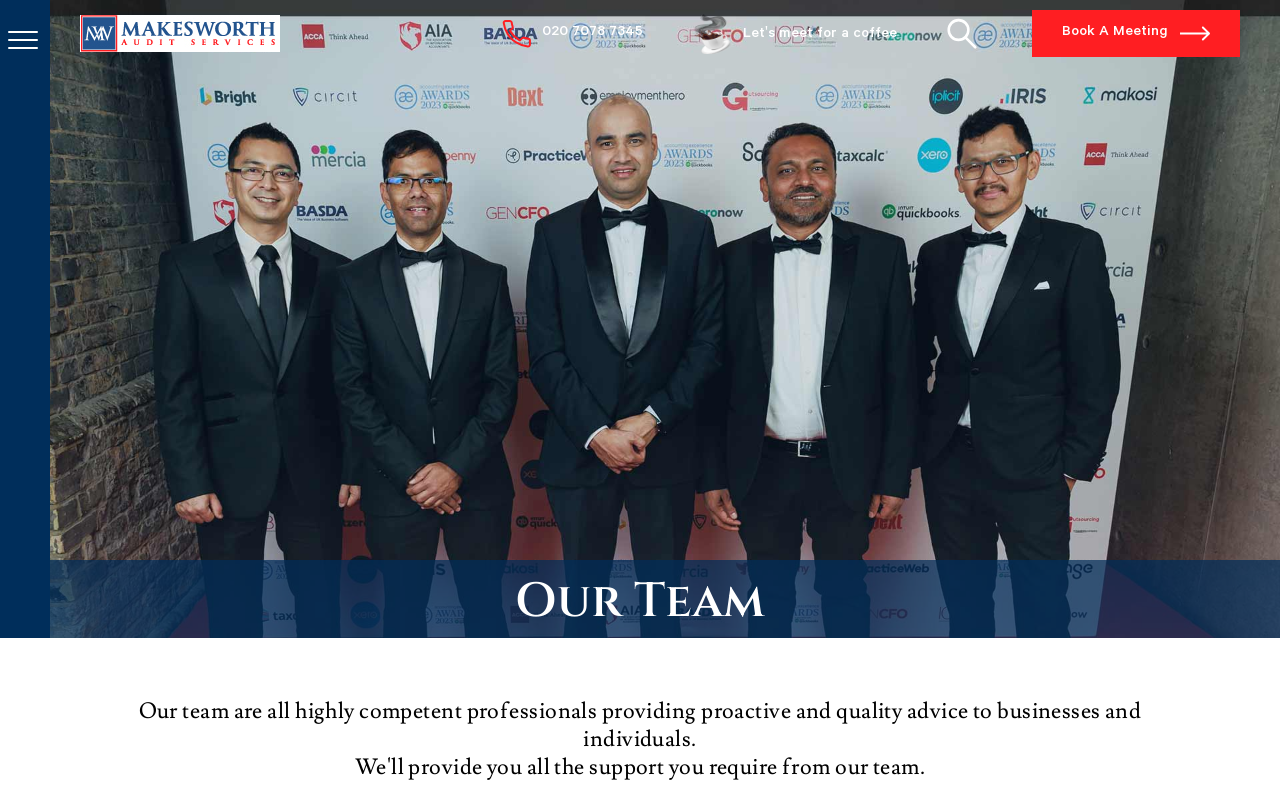Analyze and describe the webpage in a detailed narrative.

The webpage is about the "Our Team" section of an audit services company in London. At the top left, there is a small link. To the right of it, there is a slightly larger link. Below these links, there is a row of links, including a phone number "020 7078 7345", a call-to-action "Let's meet for a coffee", an icon, and a "Book A Meeting" button, which spans almost the entire width of the page.

Below this row of links, there is a prominent heading "Our Team" centered at the top of the main content area. Underneath the heading, there is a paragraph of text that describes the team, stating that they are highly competent professionals providing proactive and quality advice to businesses and individuals.